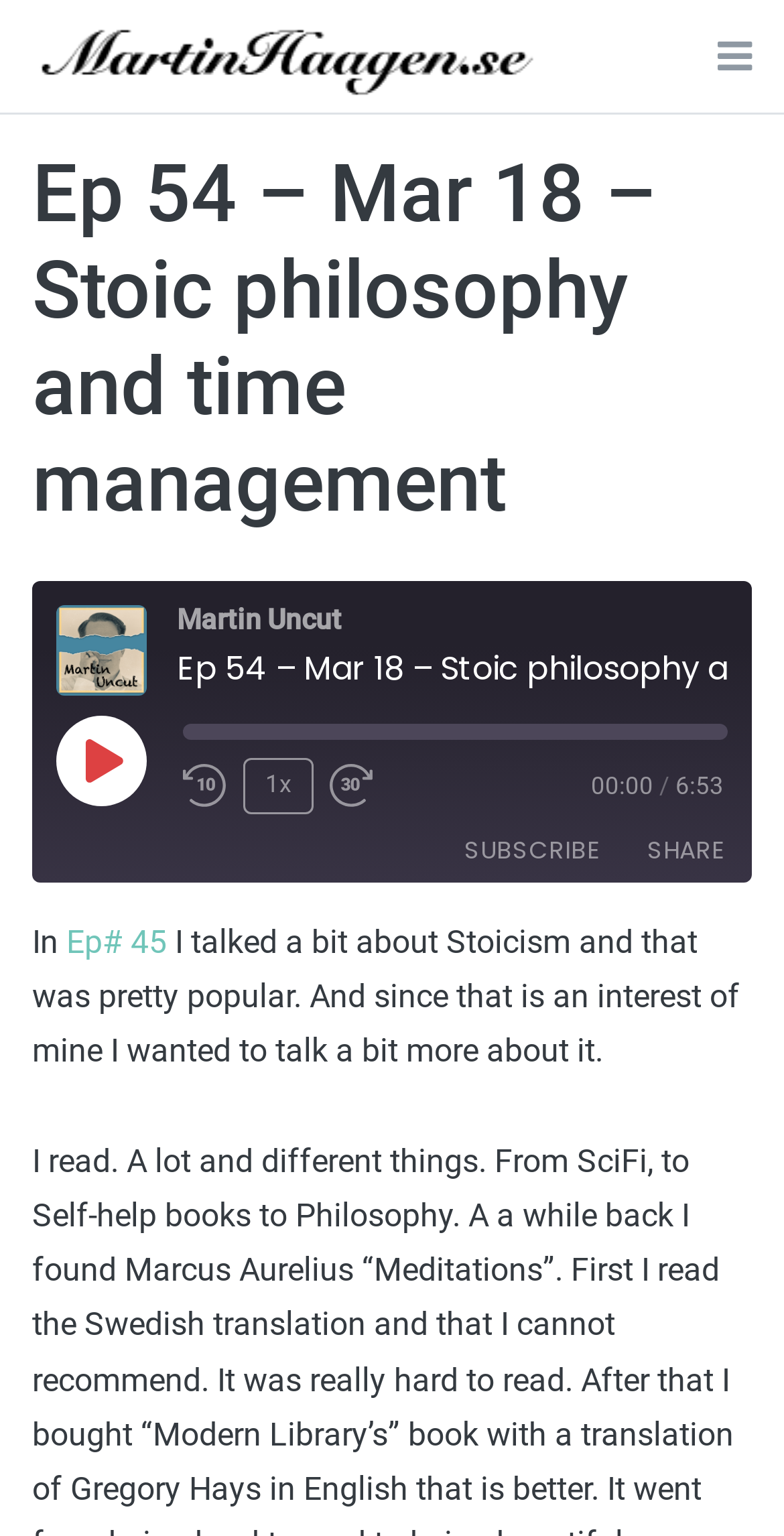Write an exhaustive caption that covers the webpage's main aspects.

This webpage appears to be a podcast episode page, specifically episode 54, titled "Mar 18 – Stoic philosophy and time management" on MartinHaagen.se. 

At the top left, there is a site logo, which is an image. To the right of the logo, there is a menu button. 

Below the site logo, there is a header section that contains the episode title "Ep 54 – Mar 18 – Stoic philosophy and time management" in a large font. 

To the right of the header, there is an image of "Martin Uncut". Below the image, there are audio controls, including a "Play Episode" button, a progress bar, and buttons to rewind, play at different speeds, and fast forward. 

Next to the audio controls, there is a time display showing the current time and the total duration of the episode, which is 6 minutes and 53 seconds. 

Below the audio controls, there are several buttons, including "SUBSCRIBE", "SHARE", and buttons to copy the RSS feed URL and episode URL. There are also links to share the episode on Facebook and Twitter, and to download the episode. 

Further down the page, there is a section with a textbox to enter an RSS feed URL, and a button to copy the URL. There is also a section with a textbox to enter an episode URL, and a button to copy the URL. 

Additionally, there is a section with a textbox to enter an embed code, and a button to copy the code. 

At the bottom of the page, there is a paragraph of text that starts with "In" and mentions a previous episode, followed by a brief summary of the current episode, discussing Stoicism and time management.